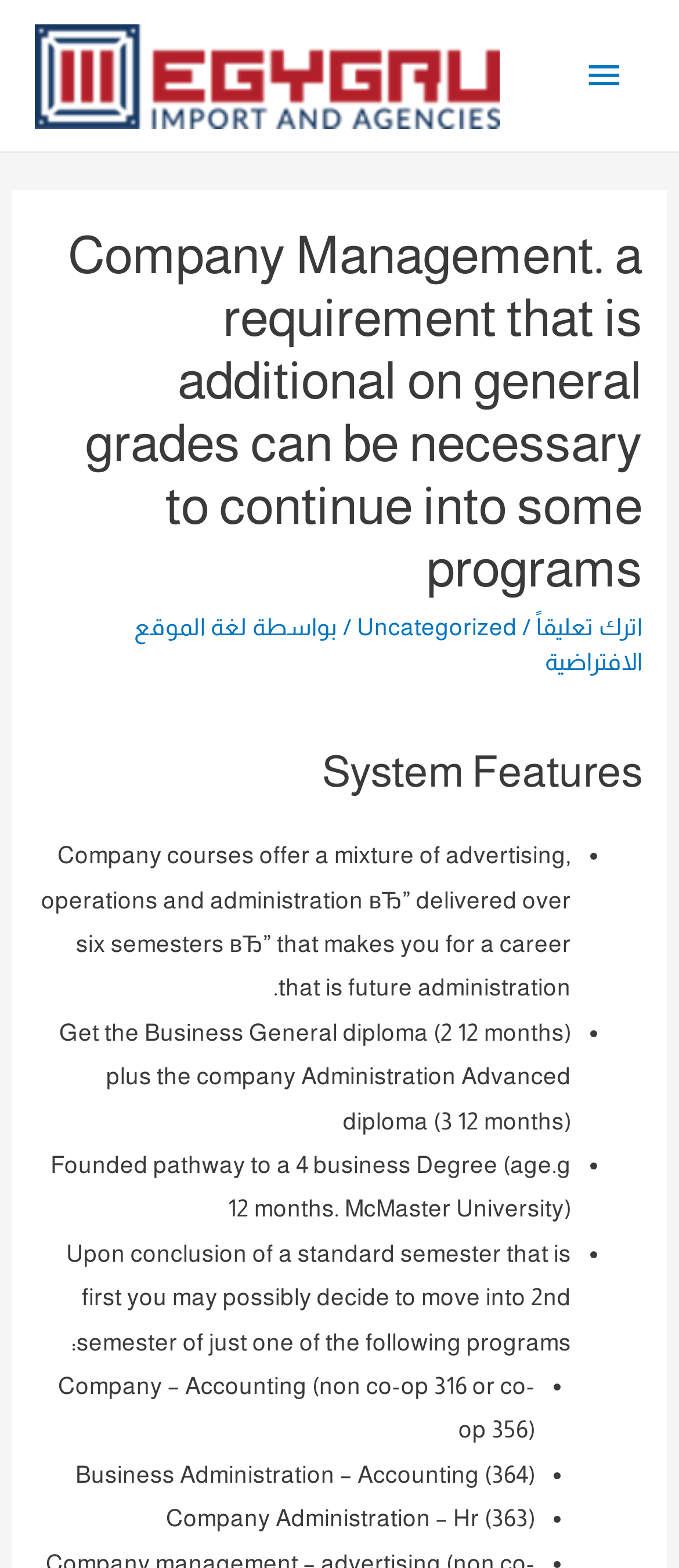What is the duration of the Business General diploma?
Provide a well-explained and detailed answer to the question.

The Business General diploma takes 2 years to complete, as mentioned in the text 'Get the Business General diploma (2 years) plus the company Administration Advanced diploma (3 years)'.